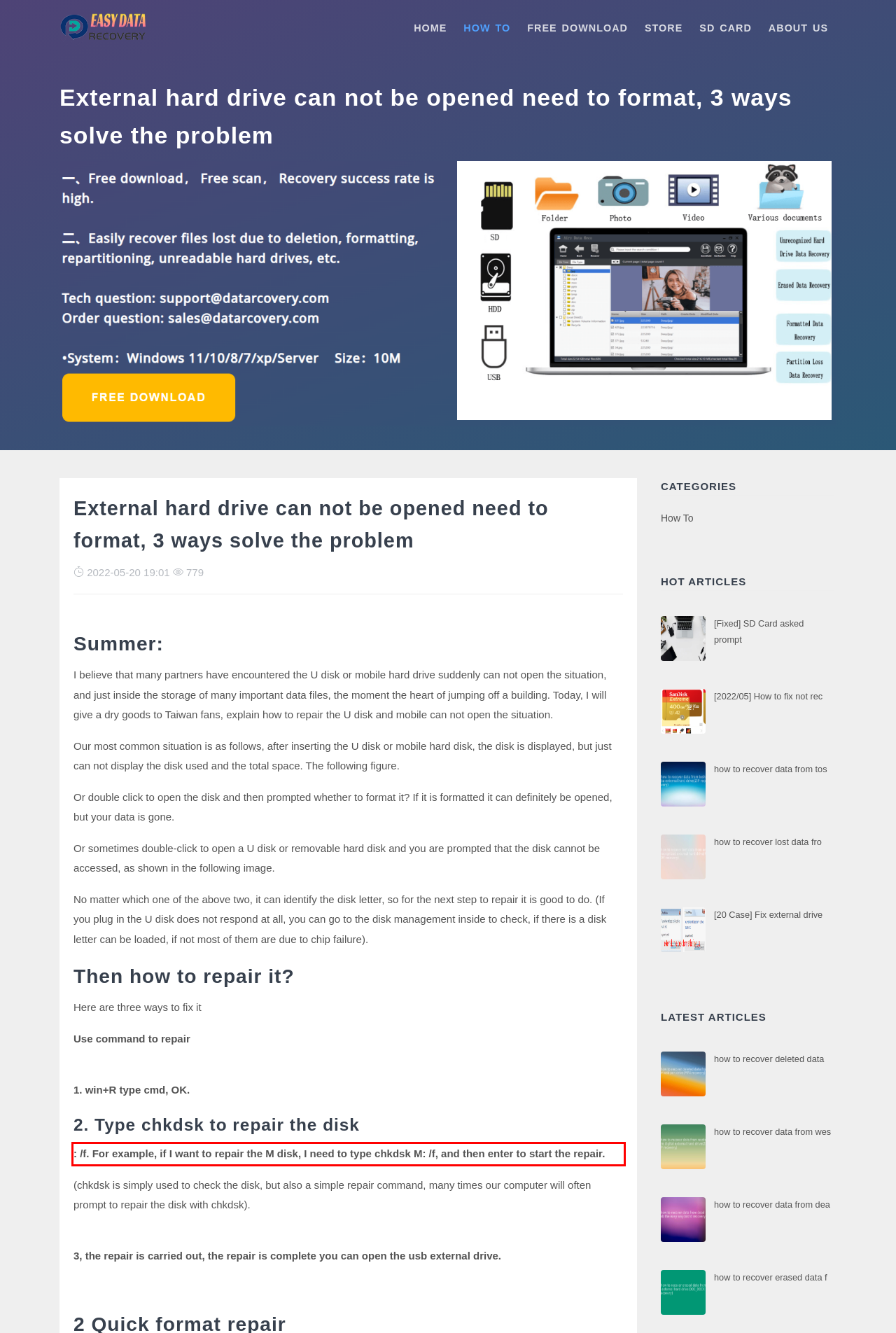Observe the screenshot of the webpage, locate the red bounding box, and extract the text content within it.

: /f. For example, if I want to repair the M disk, I need to type chkdsk M: /f, and then enter to start the repair.